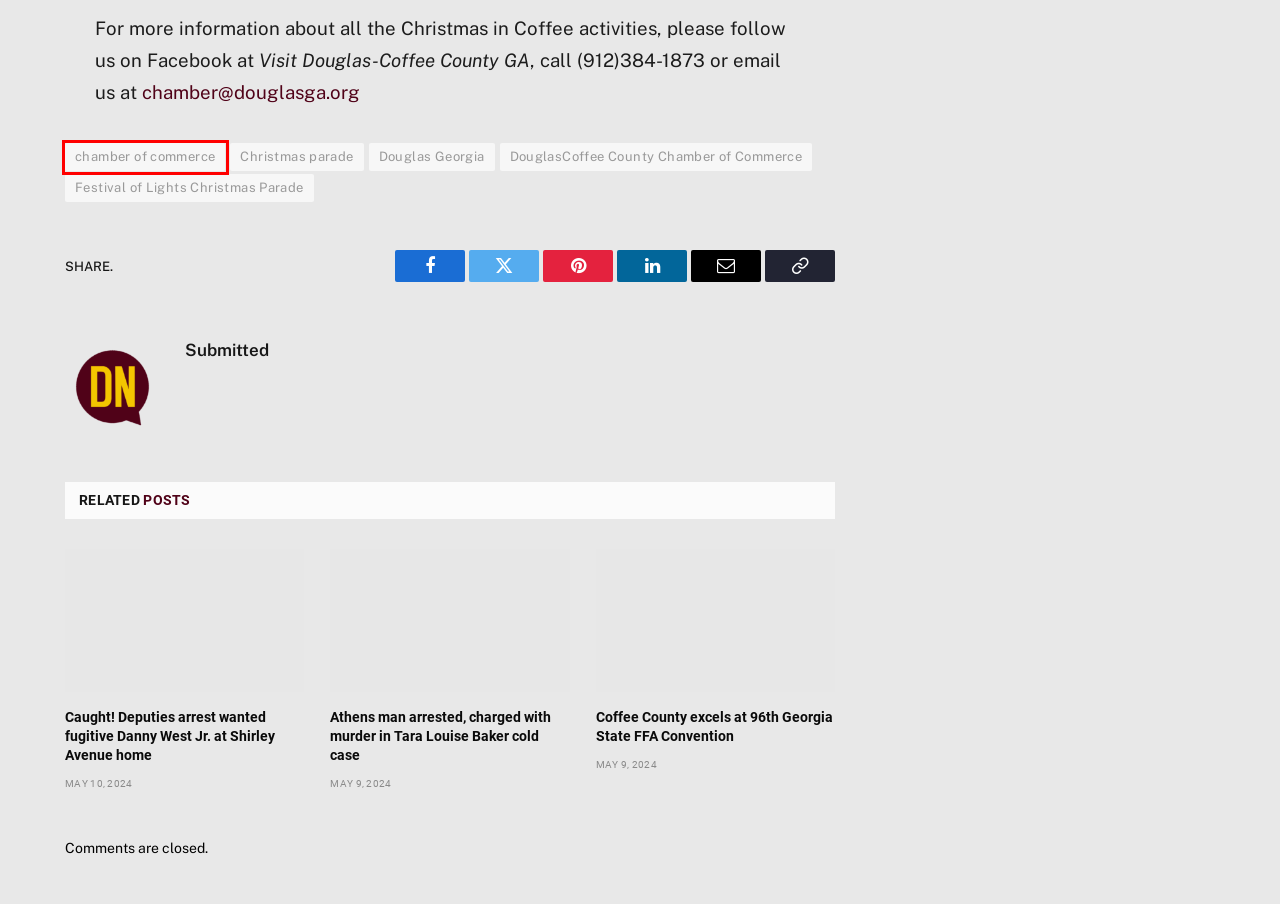Analyze the webpage screenshot with a red bounding box highlighting a UI element. Select the description that best matches the new webpage after clicking the highlighted element. Here are the options:
A. Festival of Lights Christmas Parade – Douglas Now
B. At Home with Pam – Douglas Now
C. Christmas parade – Douglas Now
D. Athens man arrested, charged with murder in Tara Louise Baker cold case – Douglas Now
E. DouglasCoffee County Chamber of Commerce – Douglas Now
F. chamber of commerce – Douglas Now
G. Douglas Georgia – Douglas Now
H. Coffee County excels at 96th Georgia State FFA Convention – Douglas Now

F